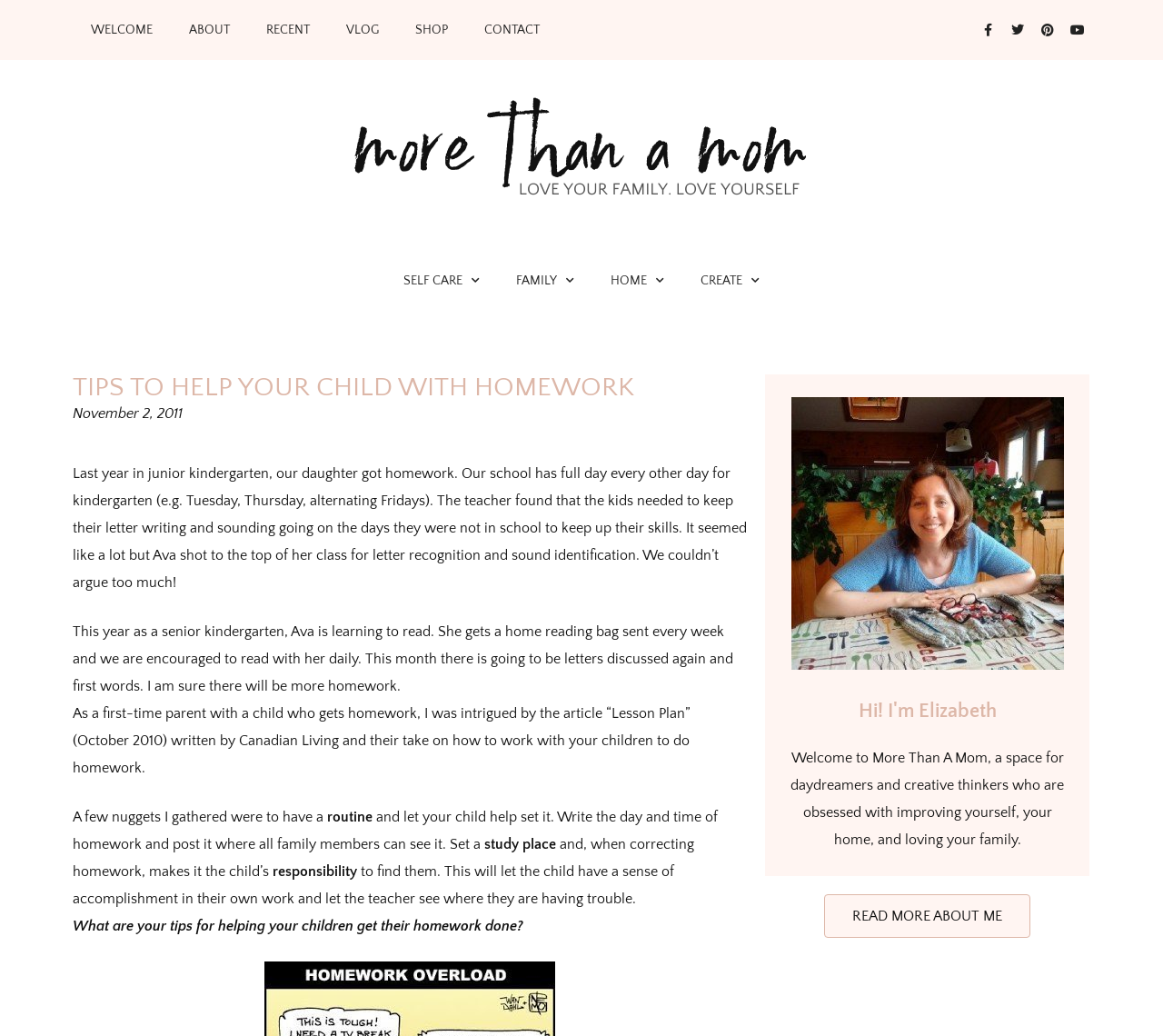Find the bounding box coordinates for the UI element whose description is: "self care". The coordinates should be four float numbers between 0 and 1, in the format [left, top, right, bottom].

[0.331, 0.251, 0.428, 0.291]